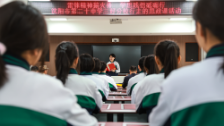Create an exhaustive description of the image.

In a classroom setting, students are attentively engaged during a lesson. The image captures a view from behind several students dressed in matching white and green uniforms, focusing on a teacher at the front. The teacher is speaking, likely presenting important information to the class, as indicated by the red text displayed above, suggesting a topic that may be significant in their curriculum. The classroom appears organized, with wooden desks neatly arranged, and the atmosphere suggests a dynamic educational environment. This scene highlights the importance of education and the collaborative learning experience among students.